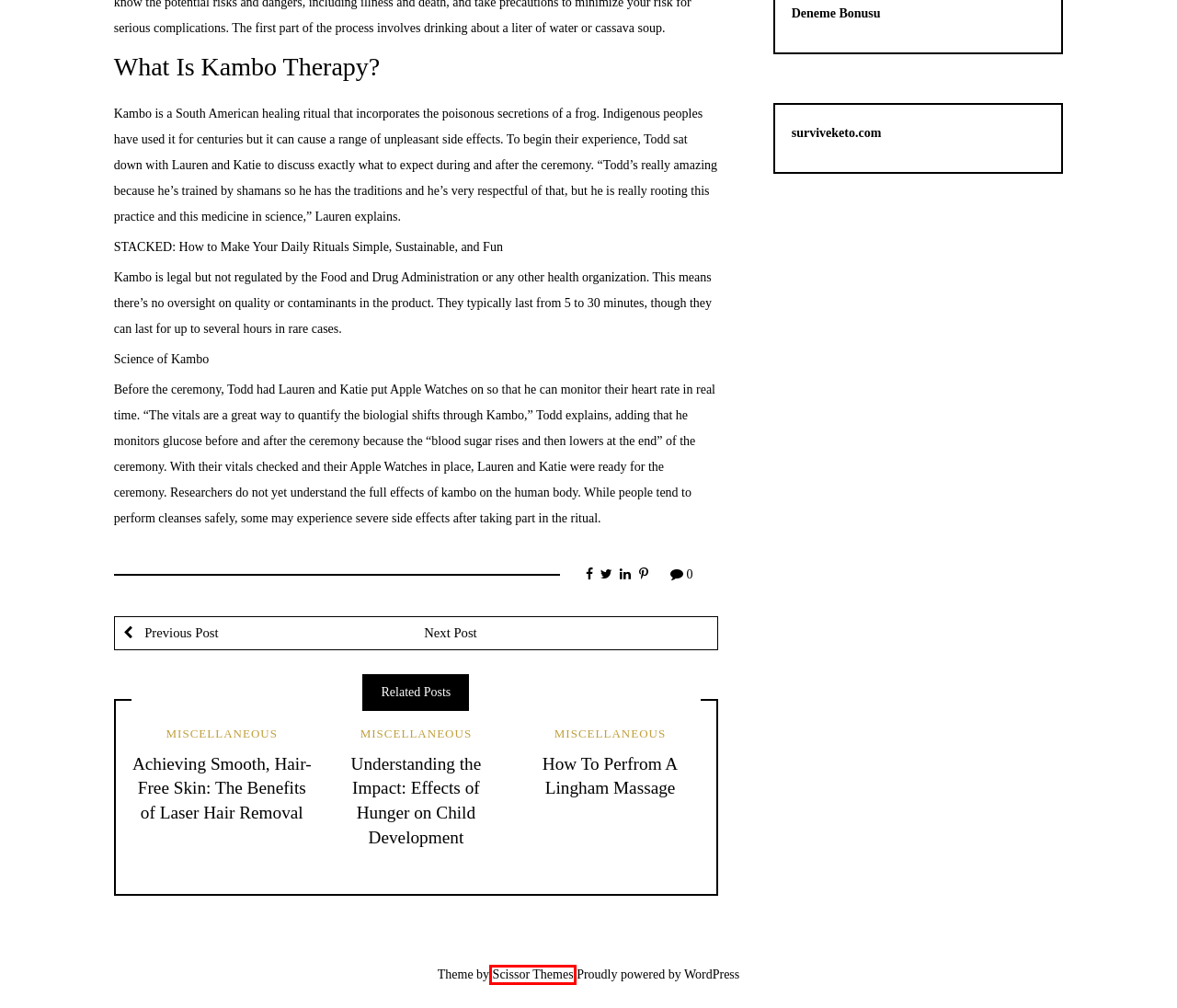You are given a screenshot of a webpage with a red bounding box around an element. Choose the most fitting webpage description for the page that appears after clicking the element within the red bounding box. Here are the candidates:
A. Achieving Smooth, Hair-Free Skin: The Benefits of Laser Hair Removal – Iijfv
B. Blog Tool, Publishing Platform, and CMS – WordPress.org
C. Understanding the Impact: Effects of Hunger on Child Development – Iijfv
D. Free & Premium WordPress Blog themes 2019 by Scissor Themes
E. Business – Iijfv
F. “Ultimate Conquest: Mobile Legends Resurgence” – Iijfv
G. How To Perfrom A Lingham Massage – Iijfv
H. How to Have a Safe Kambo Experience – Iijfv

D